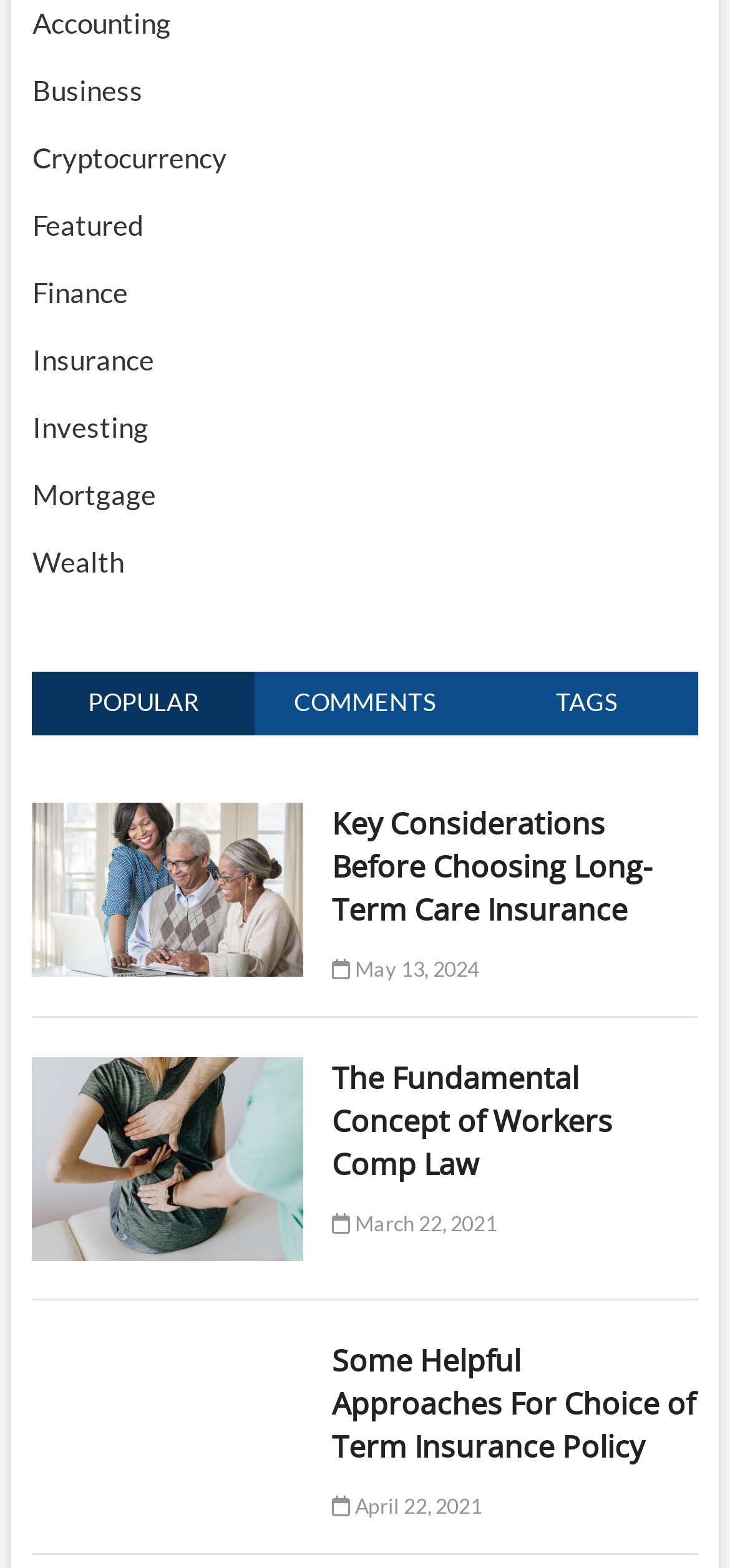Find and indicate the bounding box coordinates of the region you should select to follow the given instruction: "Click on the 'Insurance' link".

[0.044, 0.219, 0.211, 0.24]